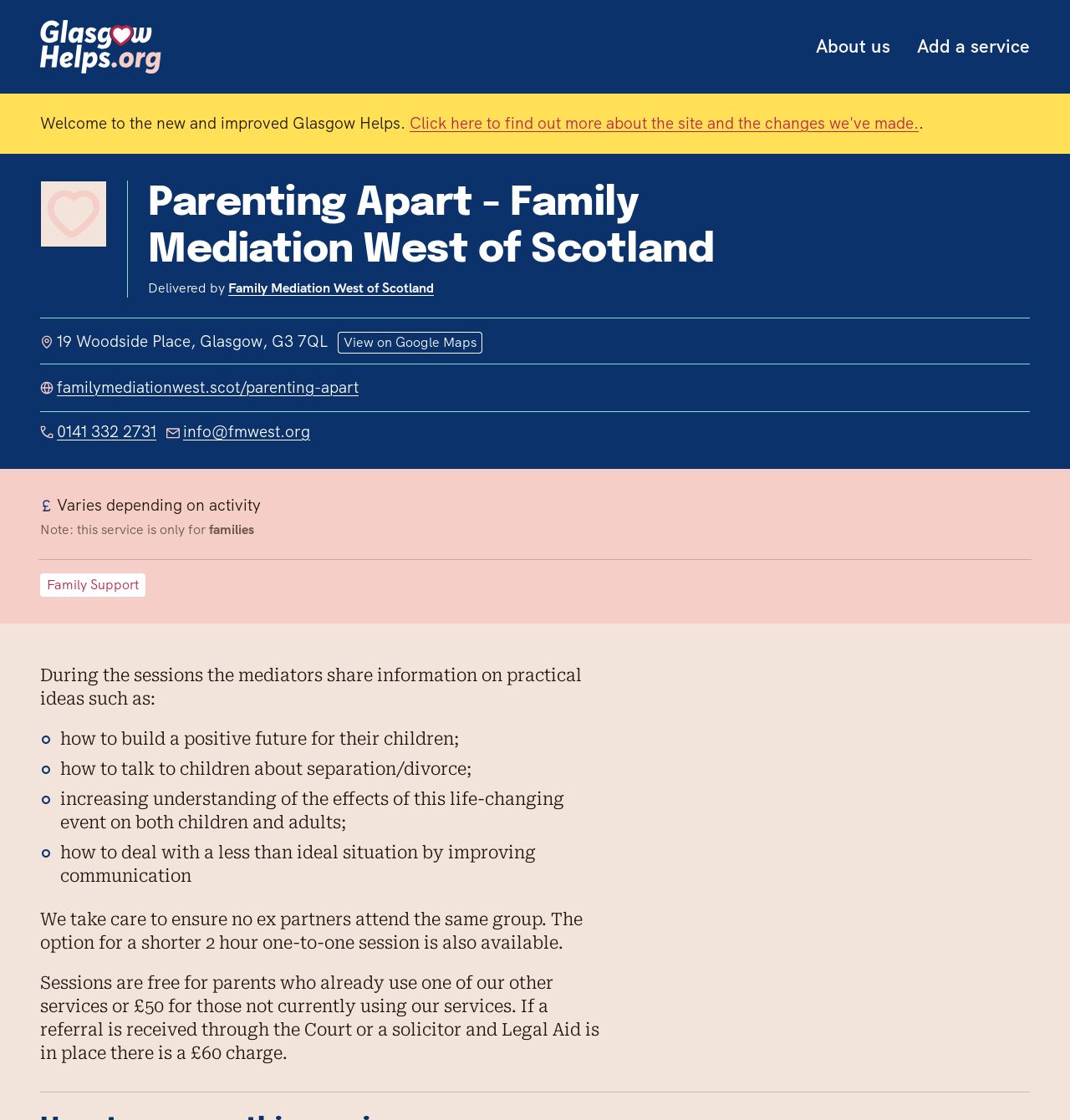What is the purpose of the sessions?
From the image, respond with a single word or phrase.

To share information on practical ideas